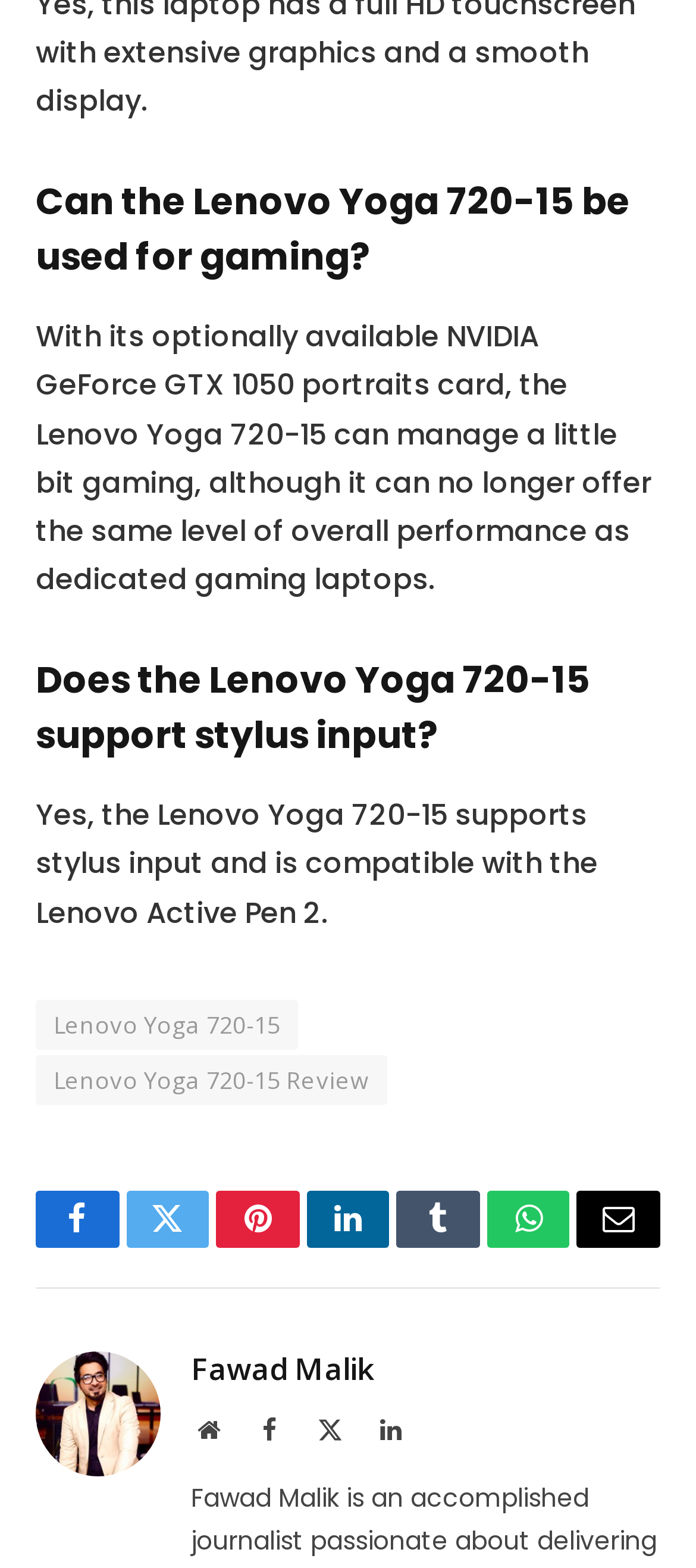Point out the bounding box coordinates of the section to click in order to follow this instruction: "Find us on Facebook".

None